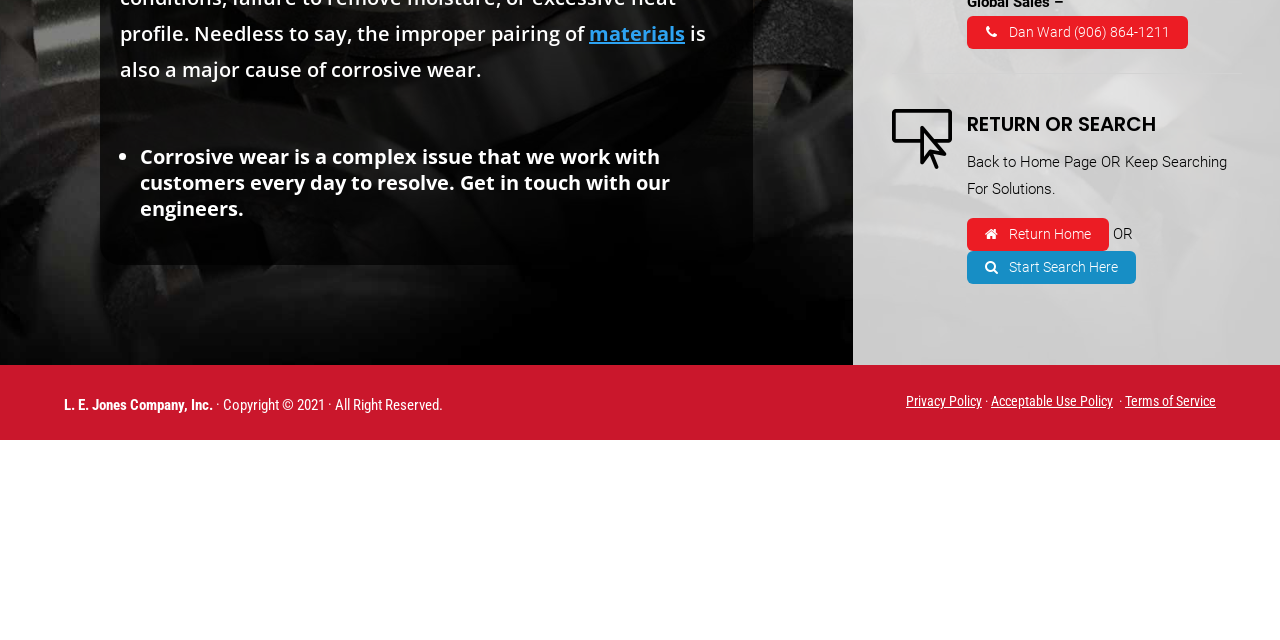Mark the bounding box of the element that matches the following description: "Privacy Policy".

[0.708, 0.614, 0.767, 0.639]